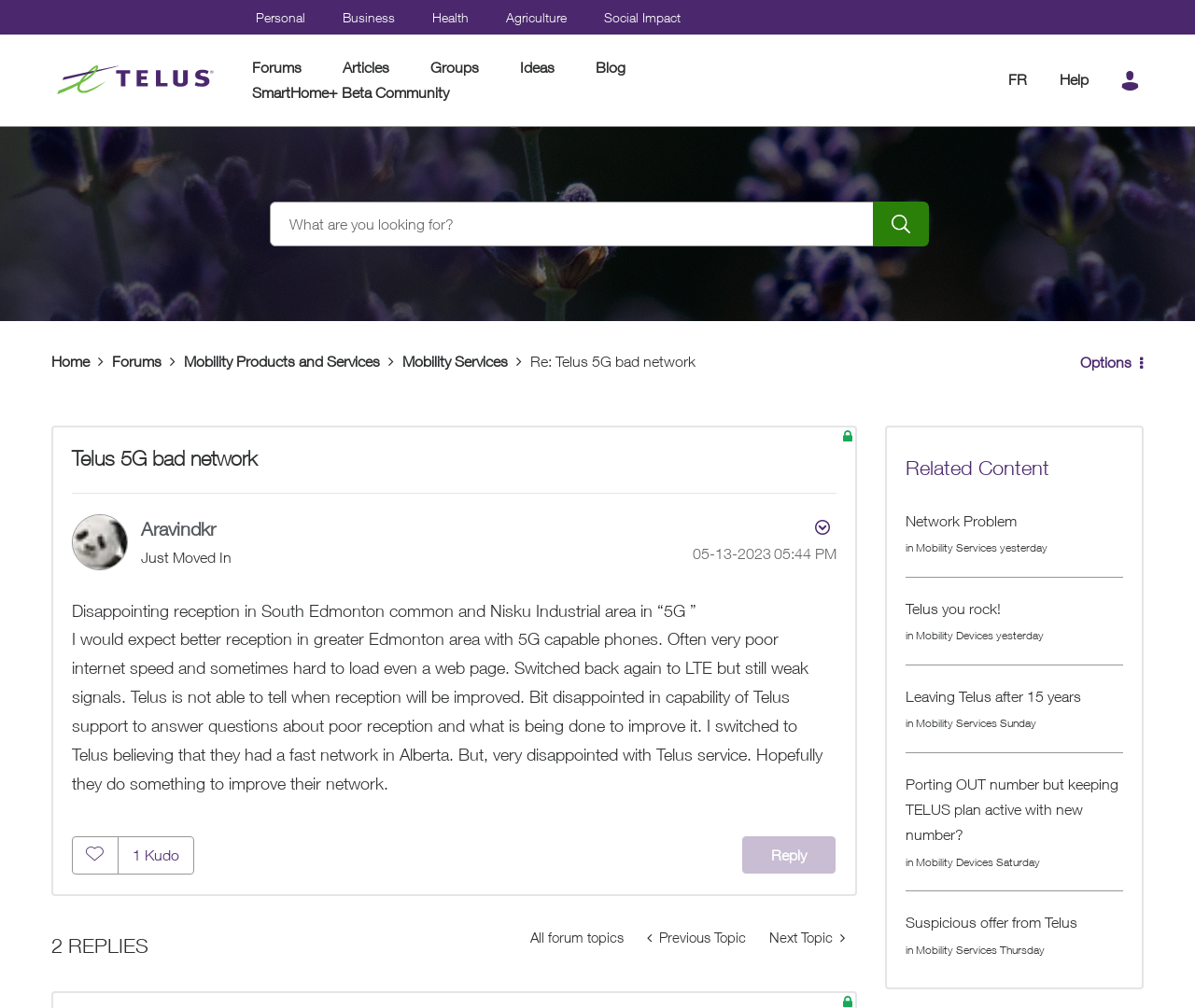Could you determine the bounding box coordinates of the clickable element to complete the instruction: "Read the introductory computer science textbook"? Provide the coordinates as four float numbers between 0 and 1, i.e., [left, top, right, bottom].

None